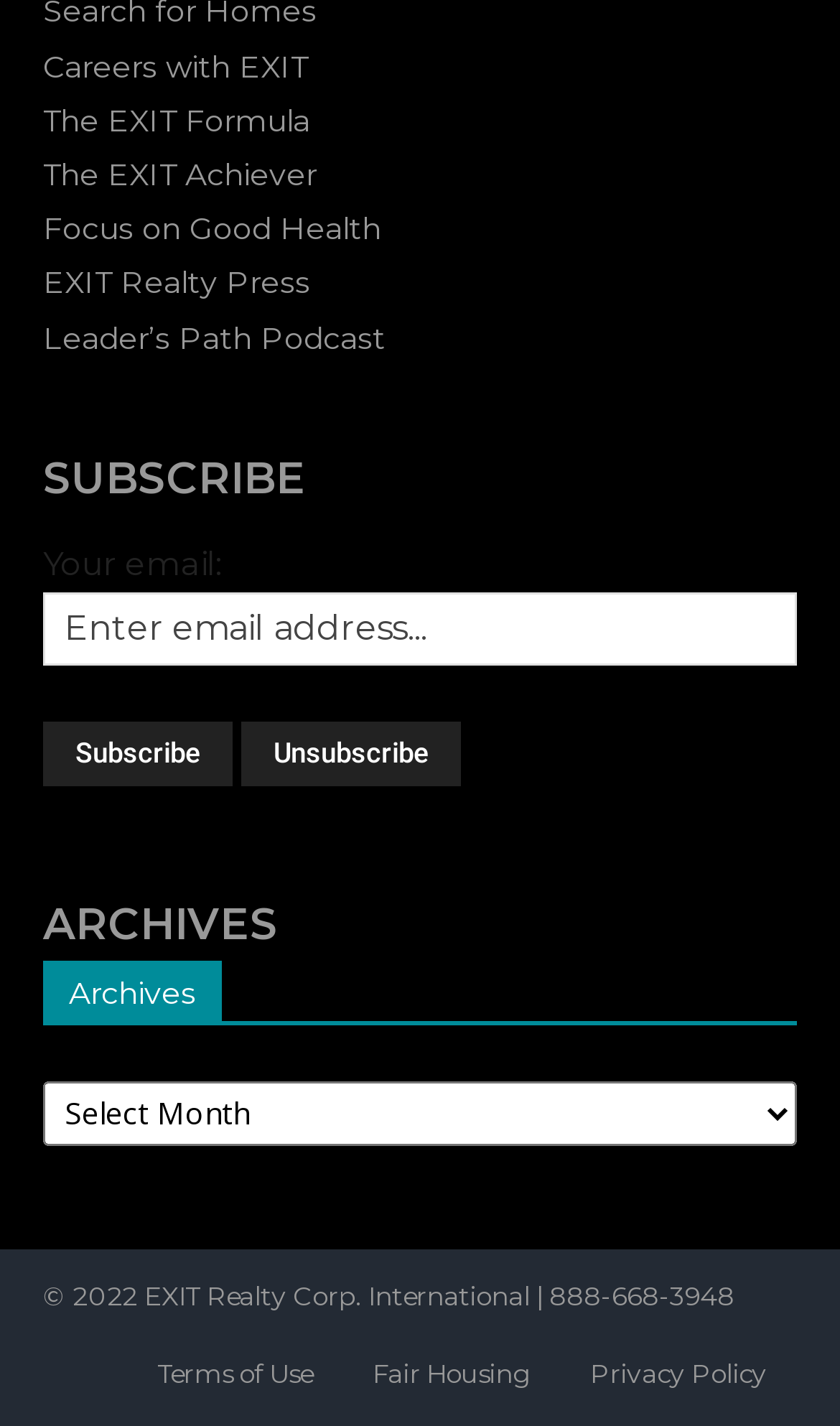Locate the bounding box coordinates of the clickable region necessary to complete the following instruction: "Search for a product". Provide the coordinates in the format of four float numbers between 0 and 1, i.e., [left, top, right, bottom].

None